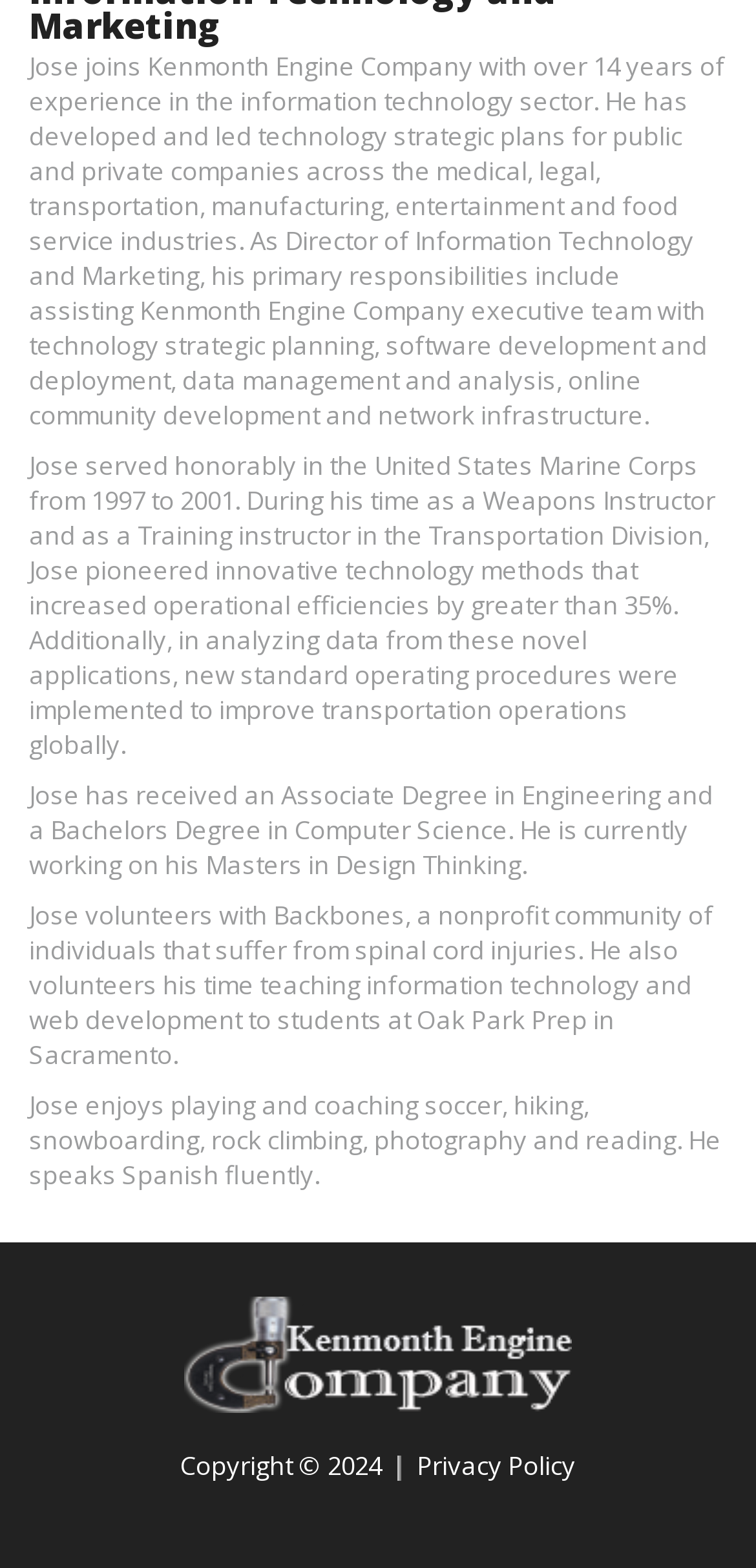Find the bounding box of the UI element described as follows: "Copyright".

[0.238, 0.923, 0.395, 0.945]